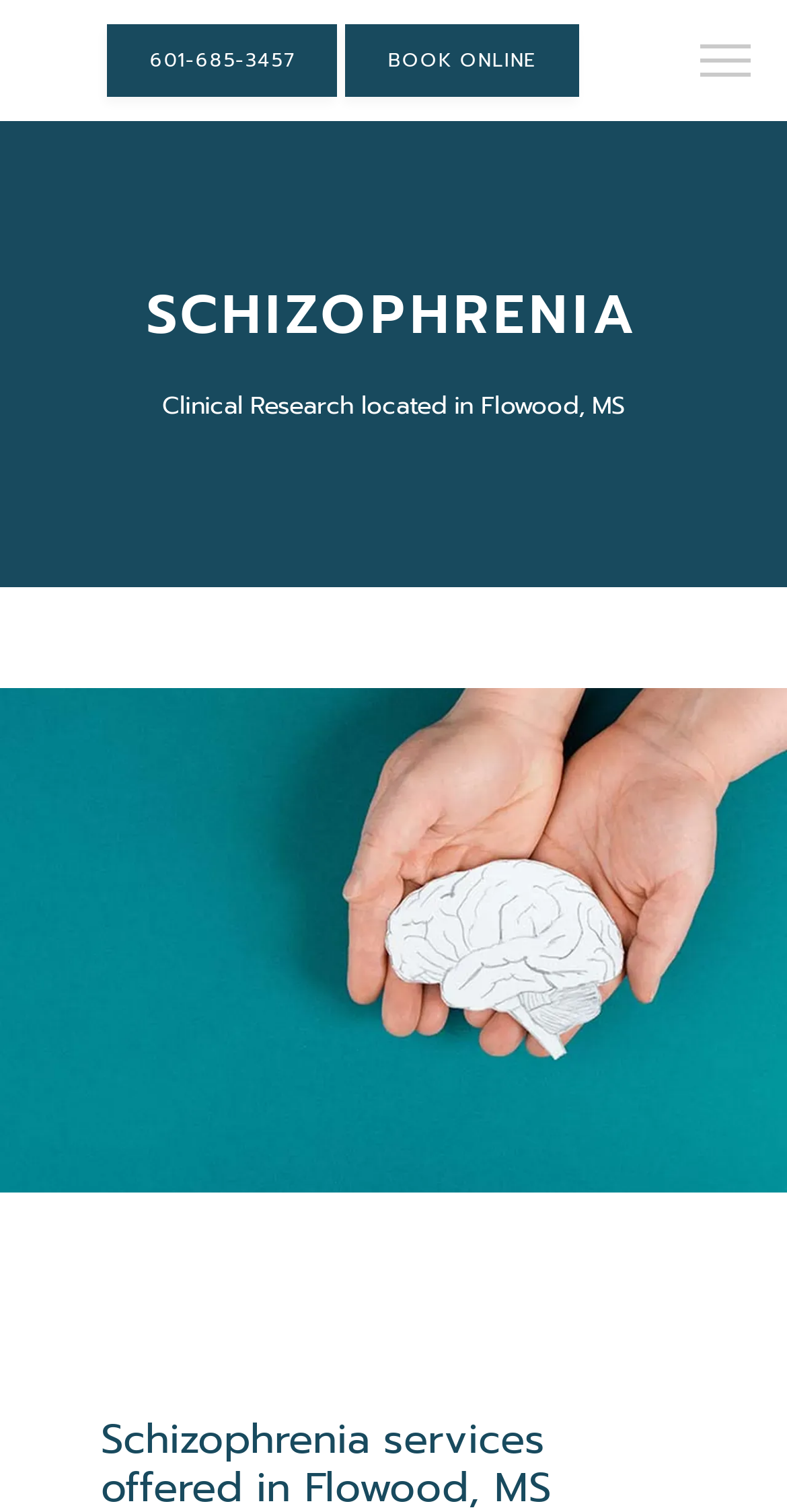Respond with a single word or phrase for the following question: 
What is the purpose of the 'BOOK ONLINE' button?

To book an appointment online